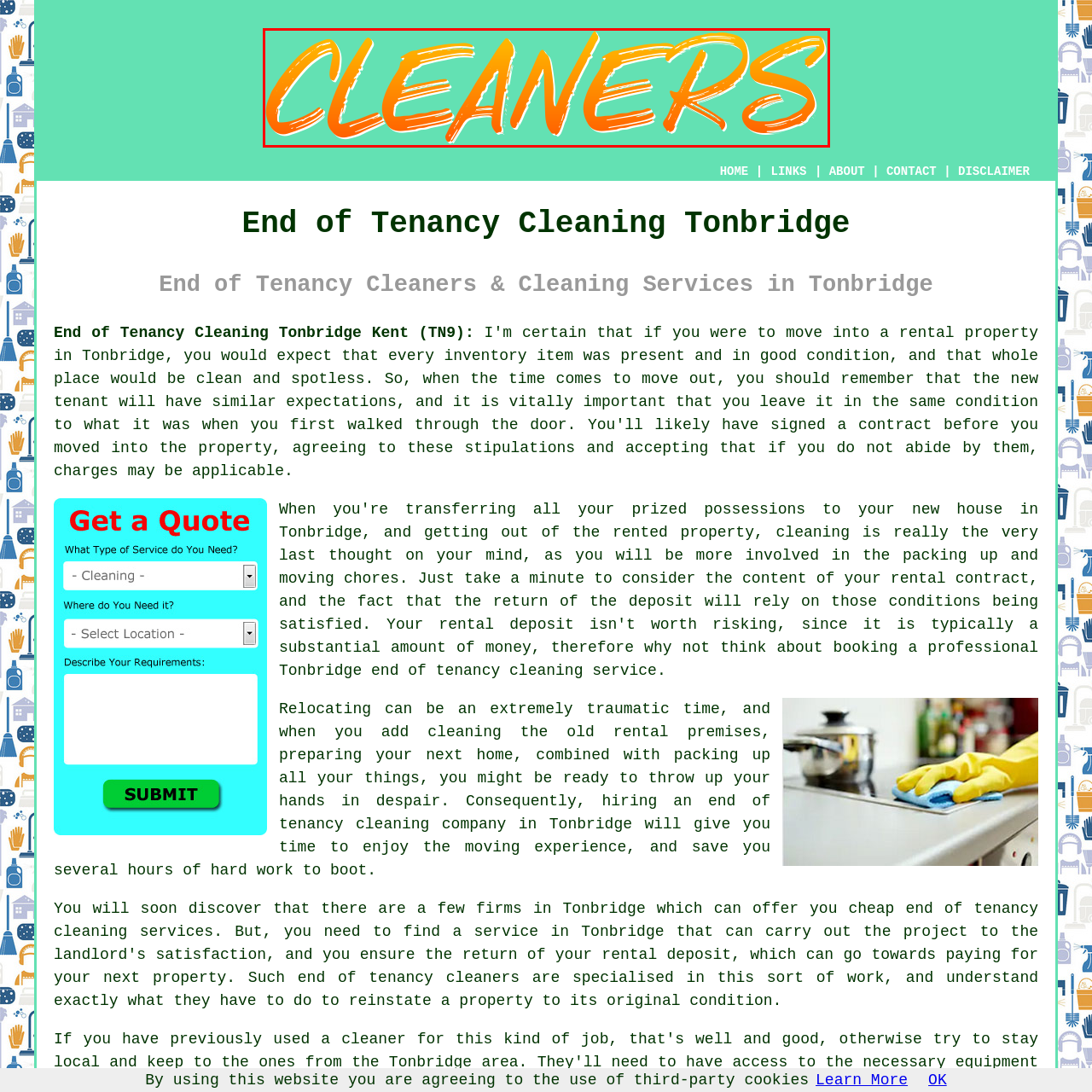Focus on the area marked by the red boundary, What style is the font of the word 'CLEANERS'? Answer concisely with a single word or phrase.

brush-stroke